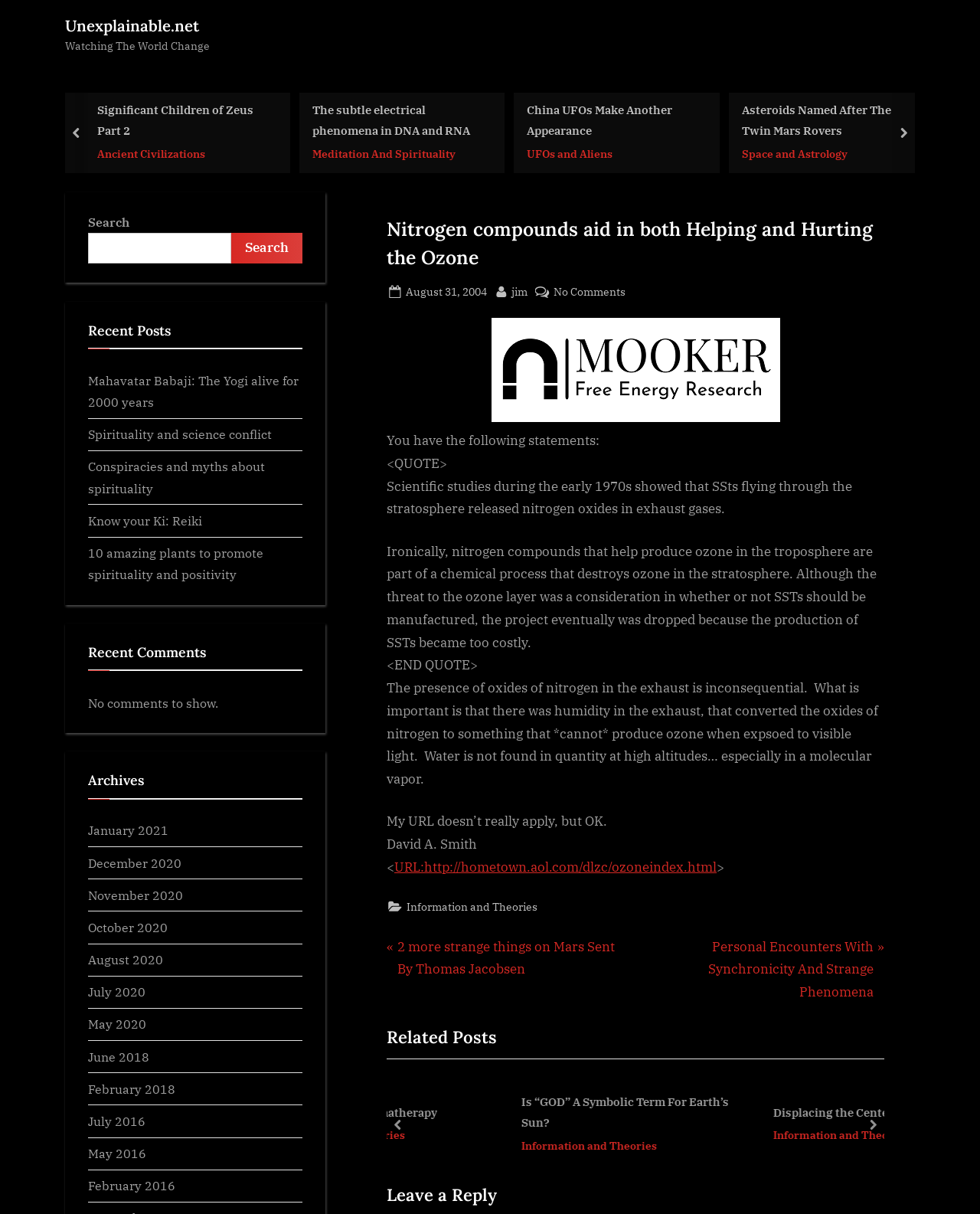Locate the UI element described by next in the provided webpage screenshot. Return the bounding box coordinates in the format (top-left x, top-left y, bottom-right x, bottom-right y), ensuring all values are between 0 and 1.

[0.91, 0.076, 0.934, 0.142]